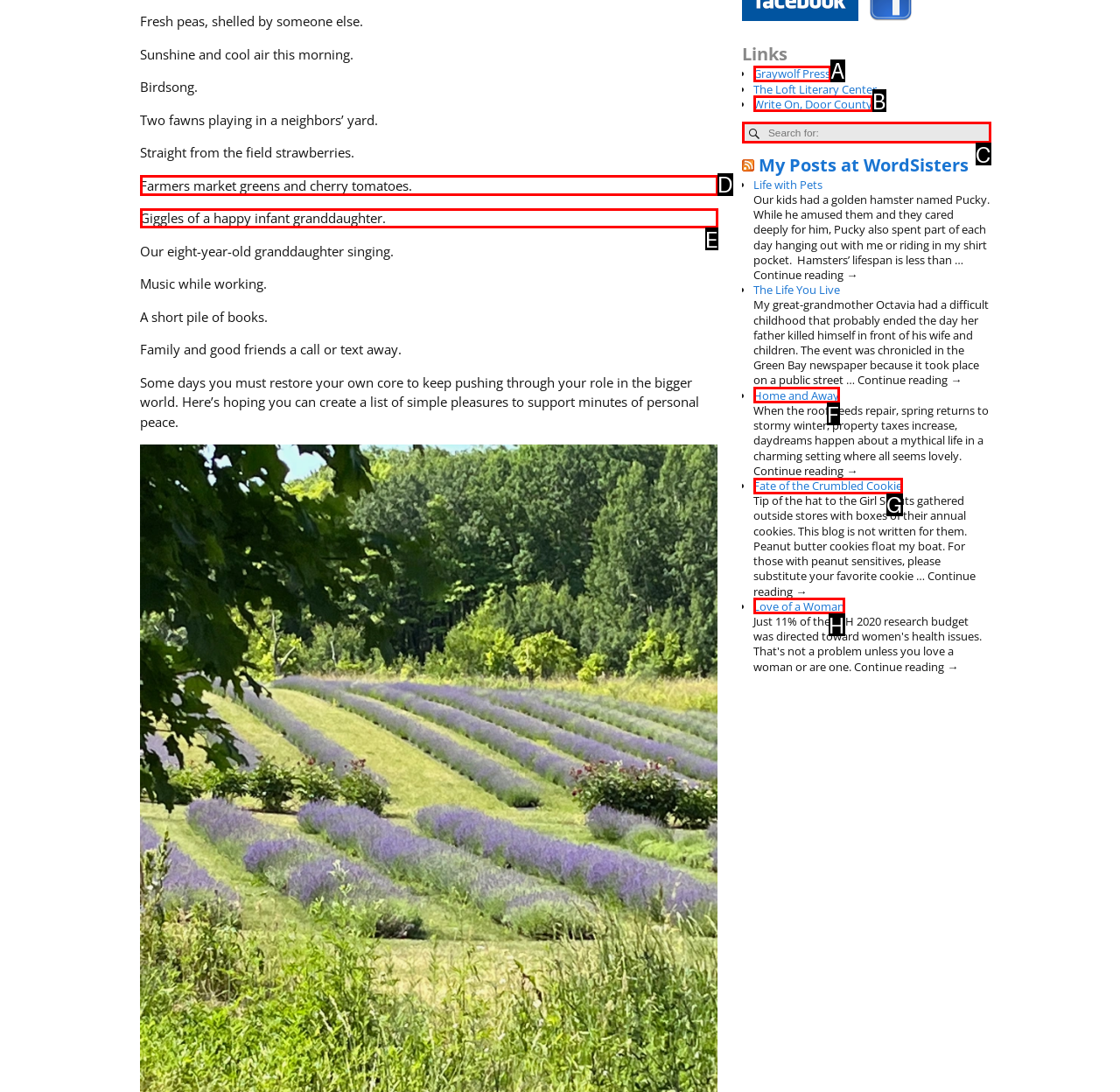Find the HTML element that matches the description provided: Fate of the Crumbled Cookie
Answer using the corresponding option letter.

G